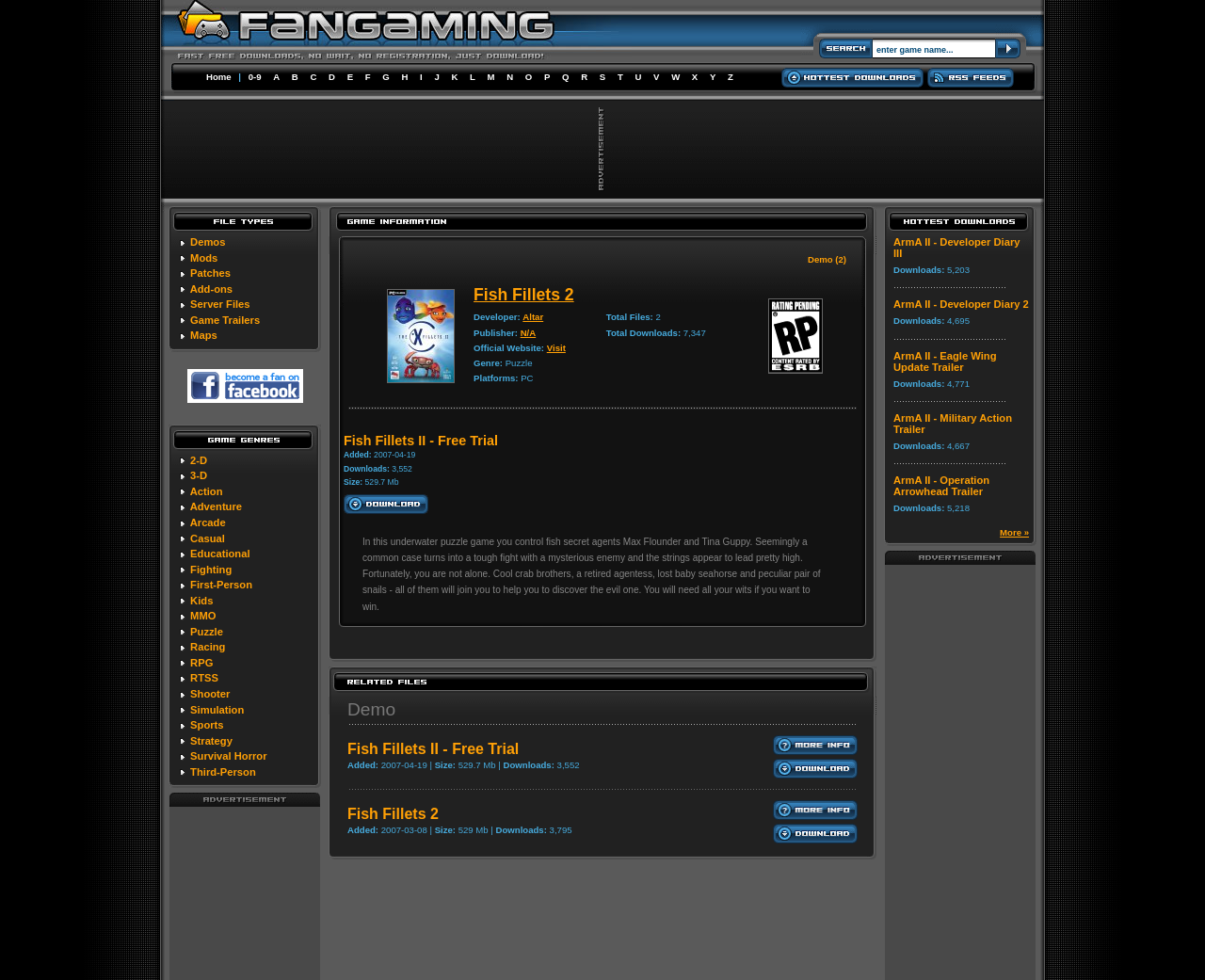Show the bounding box coordinates for the HTML element described as: "Casual".

[0.158, 0.543, 0.187, 0.555]